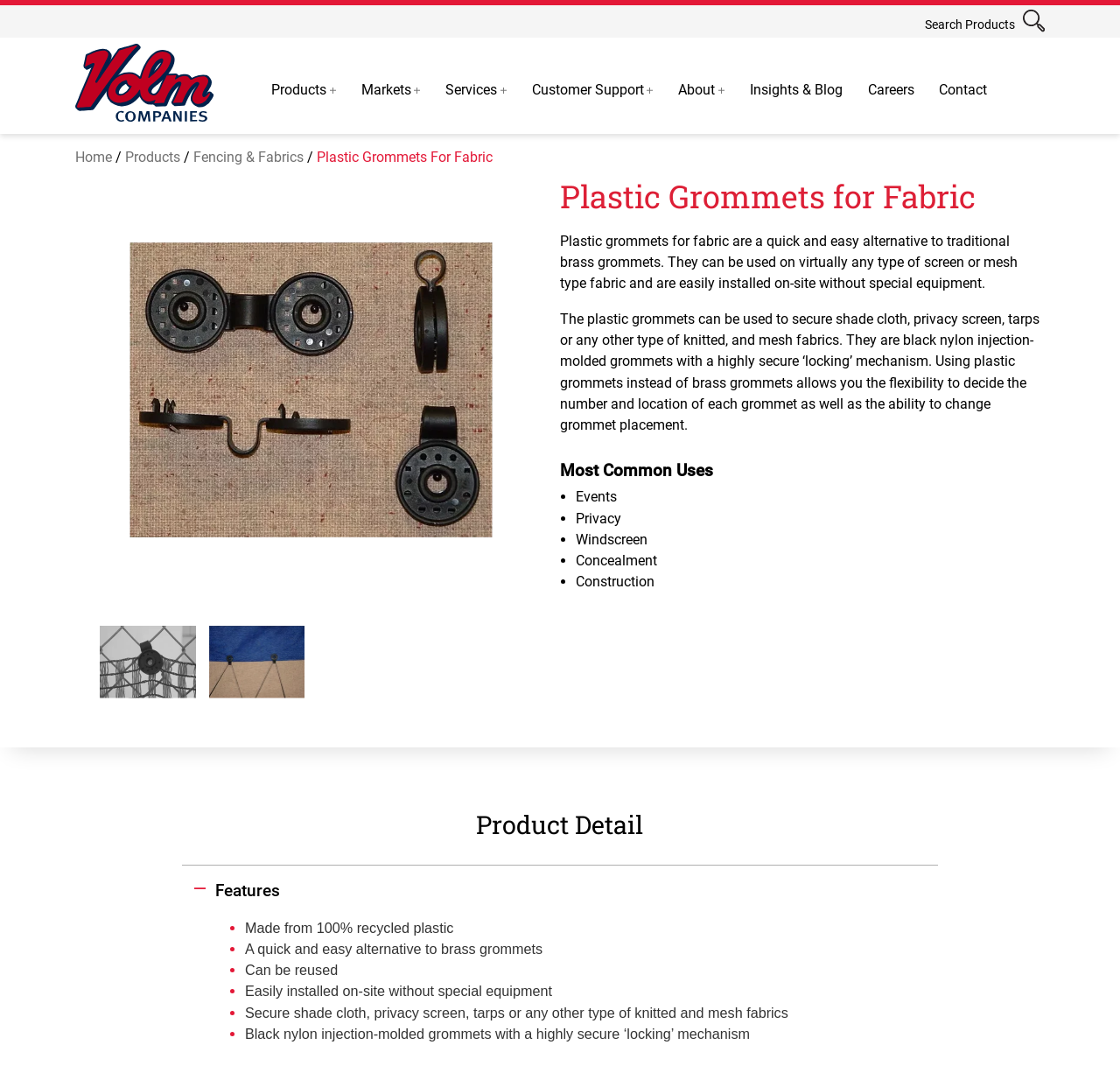Locate the bounding box coordinates of the item that should be clicked to fulfill the instruction: "Learn about Stage gourd series".

None